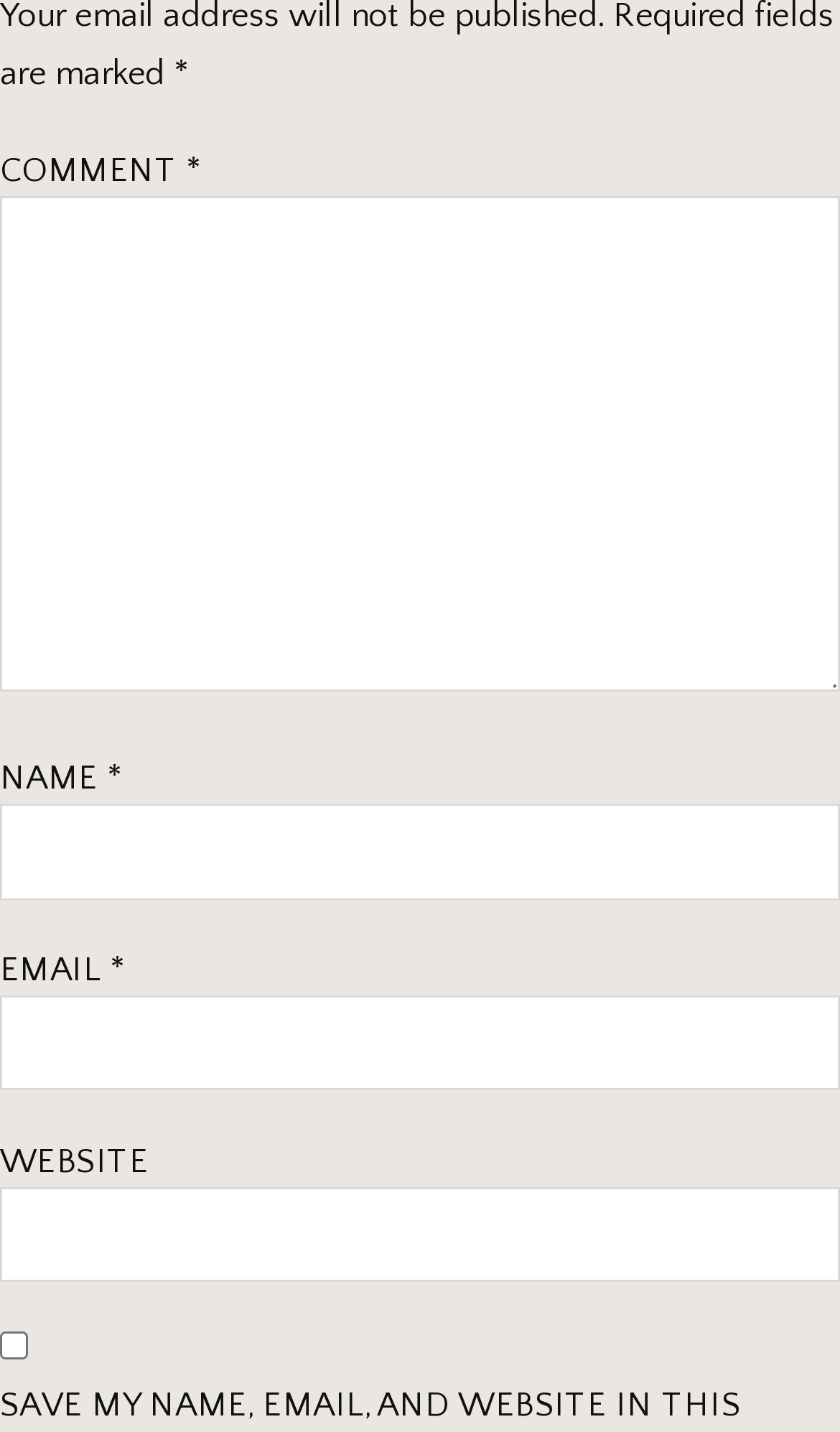Analyze the image and provide a detailed answer to the question: How many fields are there in total?

I counted the number of fields on the webpage, including text fields and the checkbox. There are five fields in total: COMMENT, NAME, EMAIL, WEBSITE, and the SAVE MY NAME... checkbox.